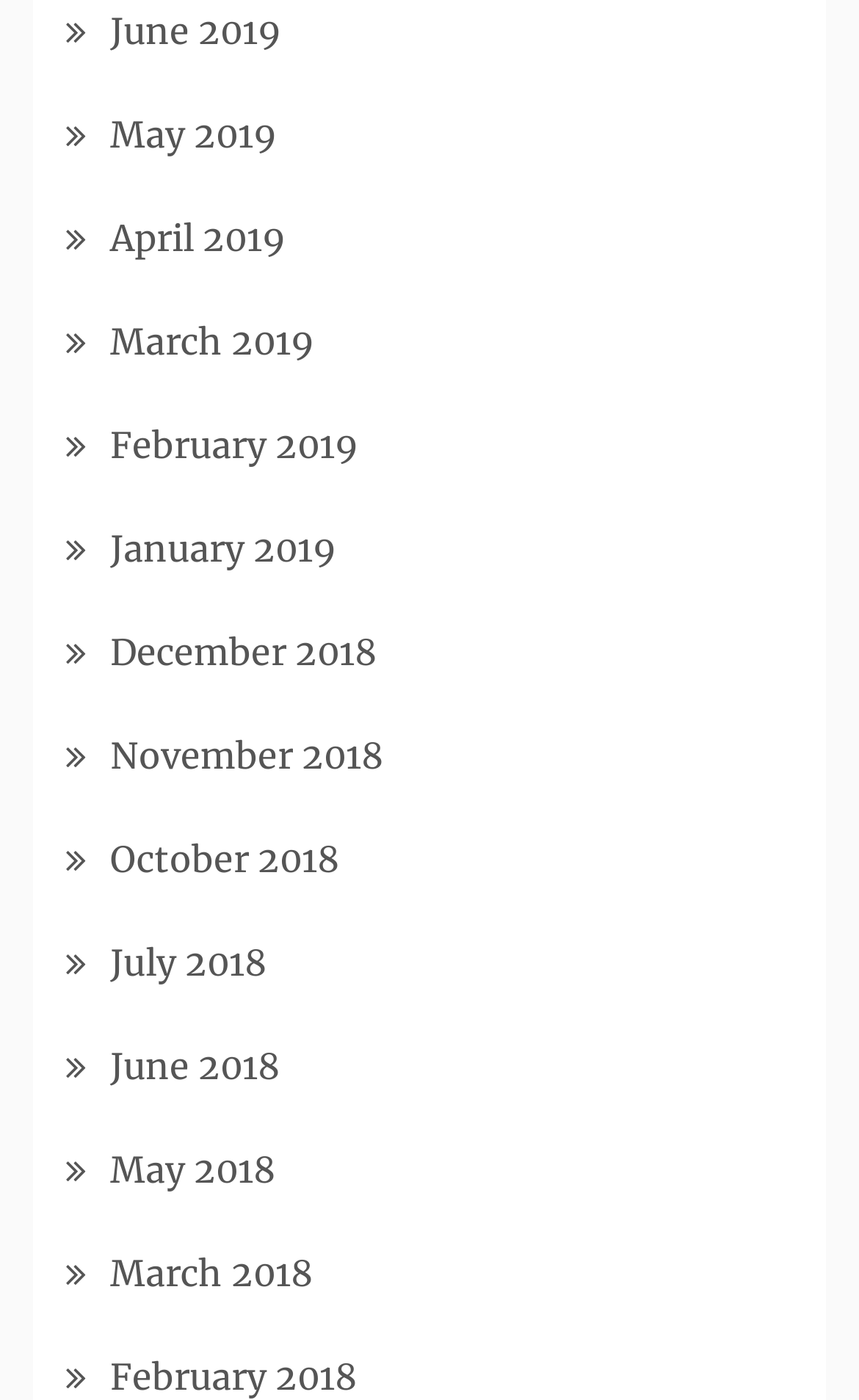Select the bounding box coordinates of the element I need to click to carry out the following instruction: "go to the about page".

None